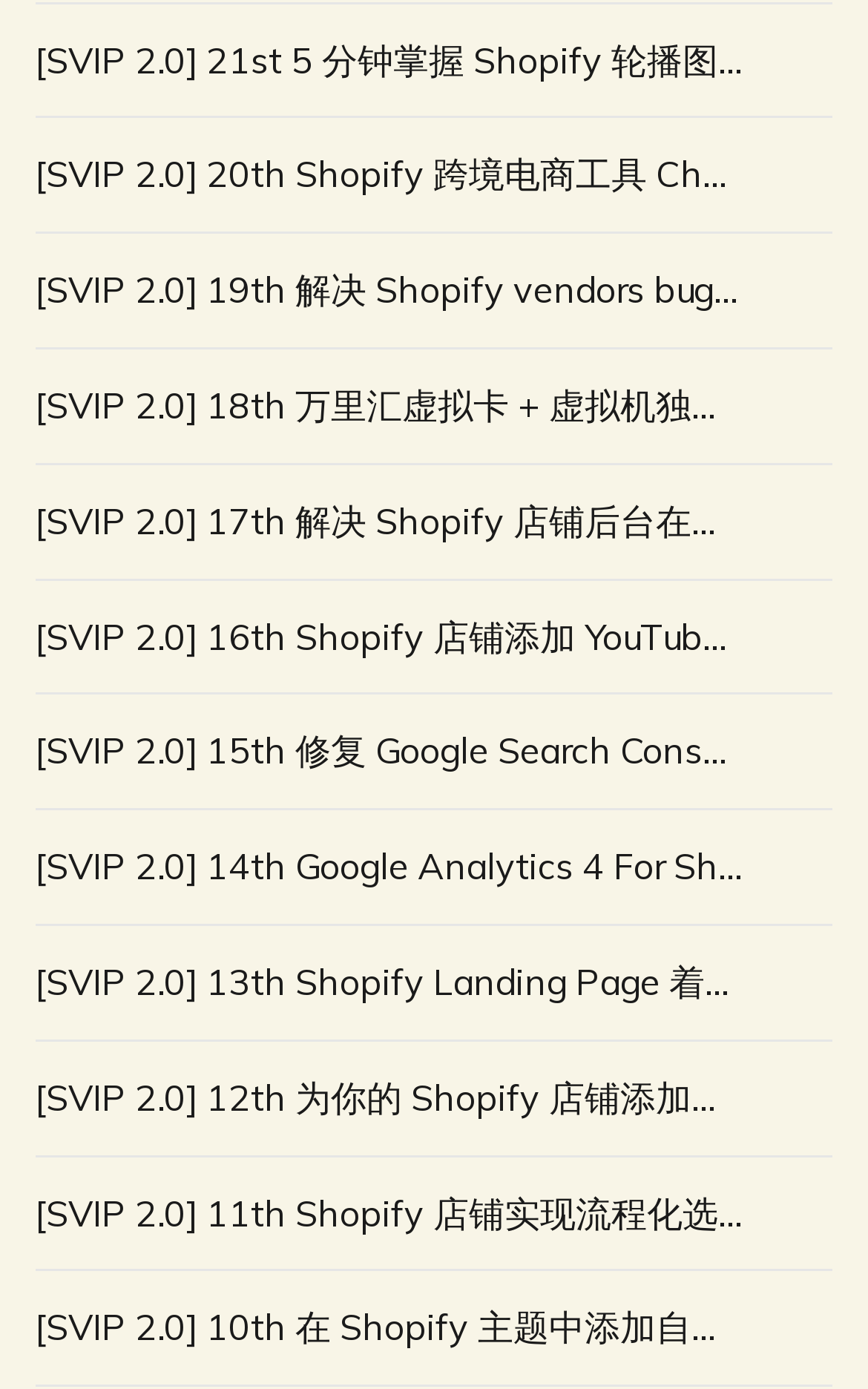Find and indicate the bounding box coordinates of the region you should select to follow the given instruction: "Click the link to learn about setting mobile images for Shopify modules".

[0.04, 0.002, 0.96, 0.084]